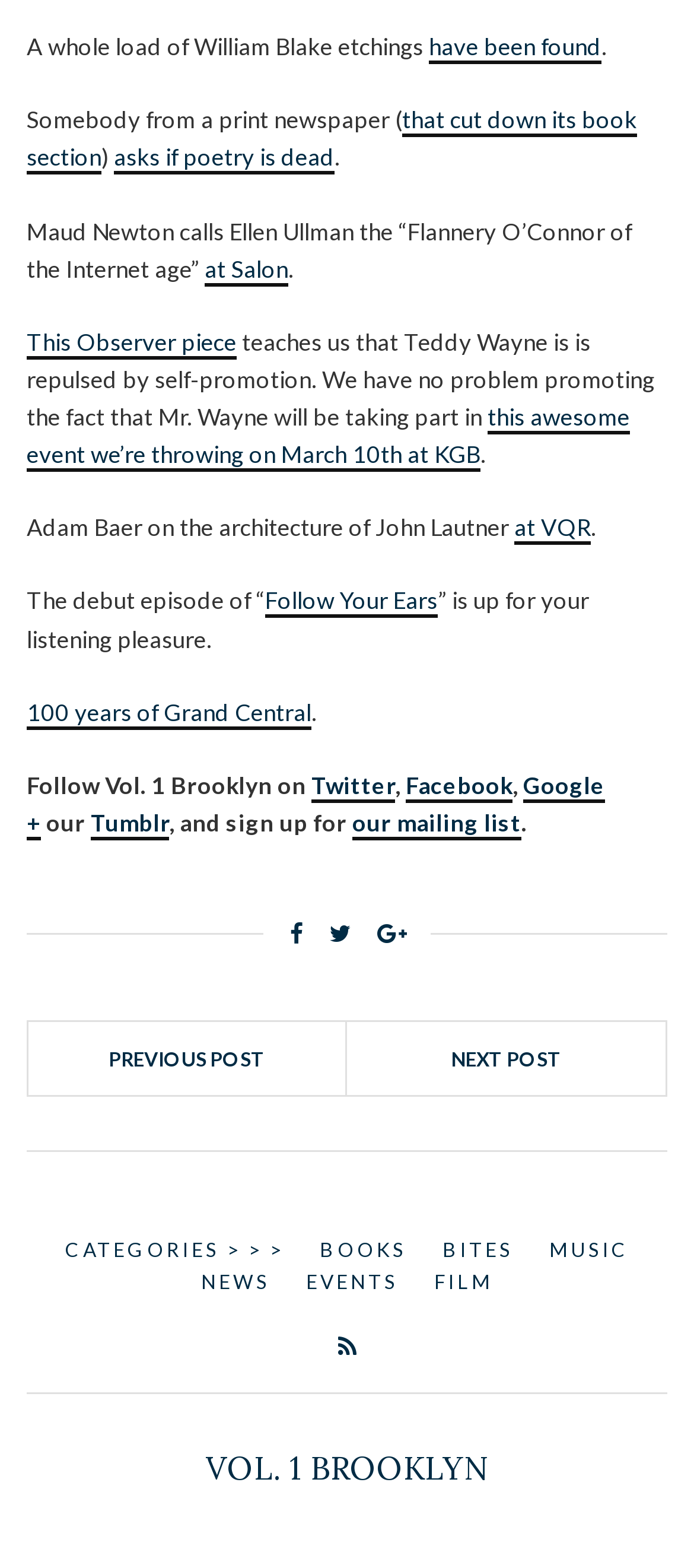Identify the bounding box coordinates of the area you need to click to perform the following instruction: "Follow Vol. 1 Brooklyn on Twitter".

[0.449, 0.491, 0.569, 0.512]